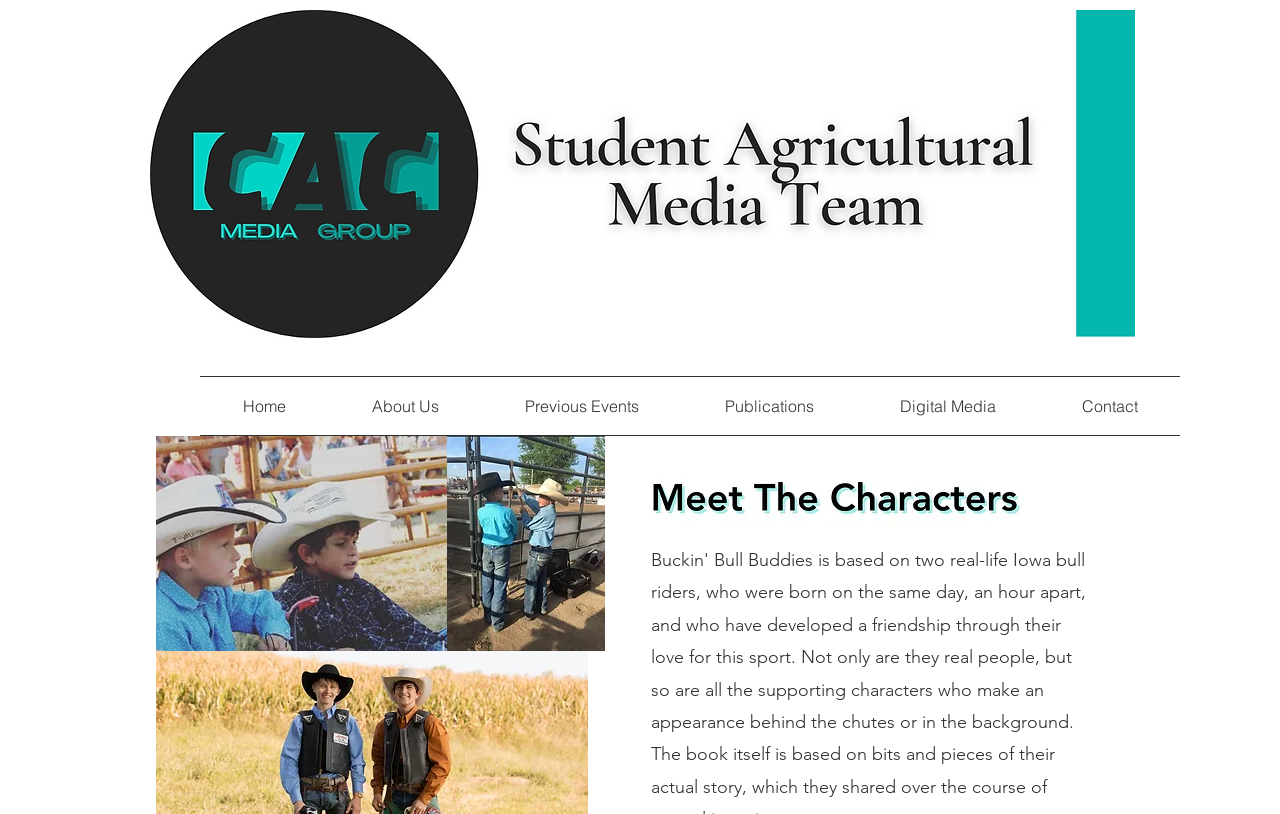Please answer the following question using a single word or phrase: How many images are on the webpage?

4